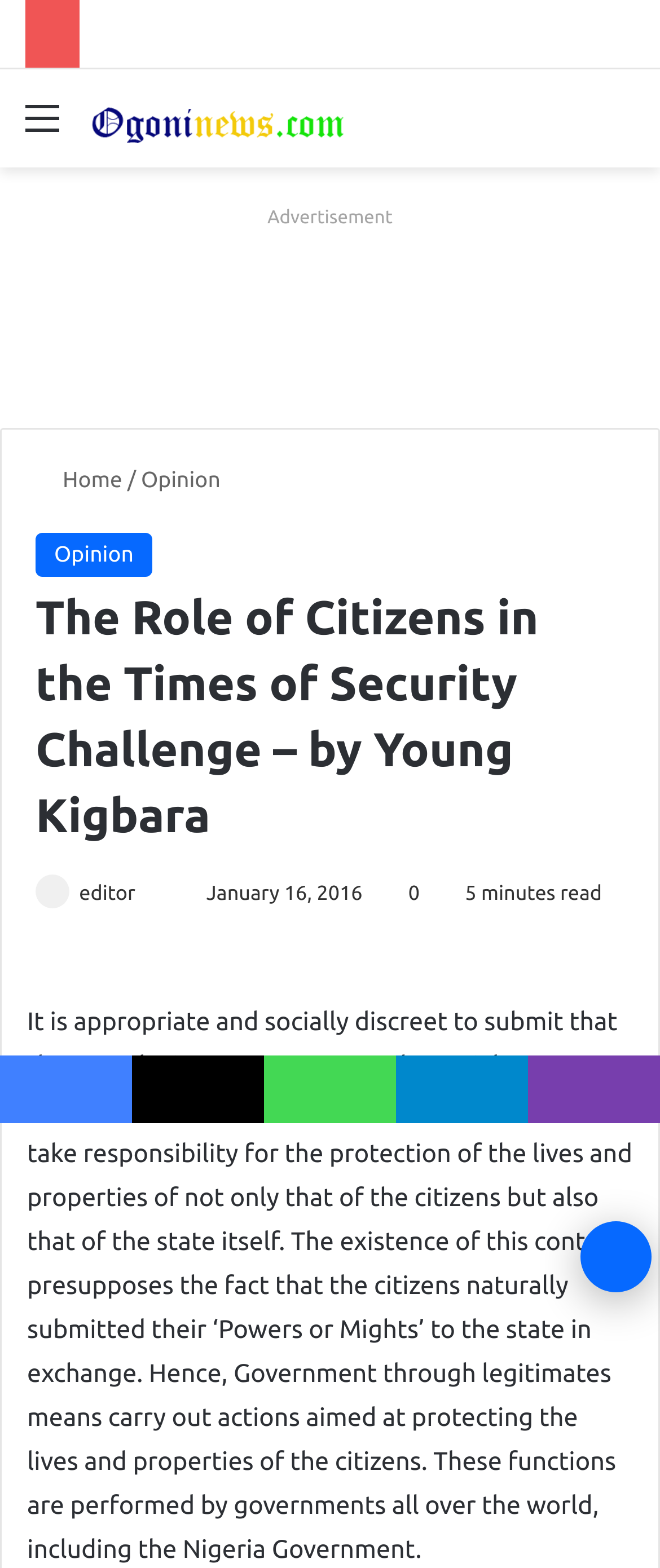Find and specify the bounding box coordinates that correspond to the clickable region for the instruction: "View the 'Photo of editor'".

[0.054, 0.558, 0.105, 0.579]